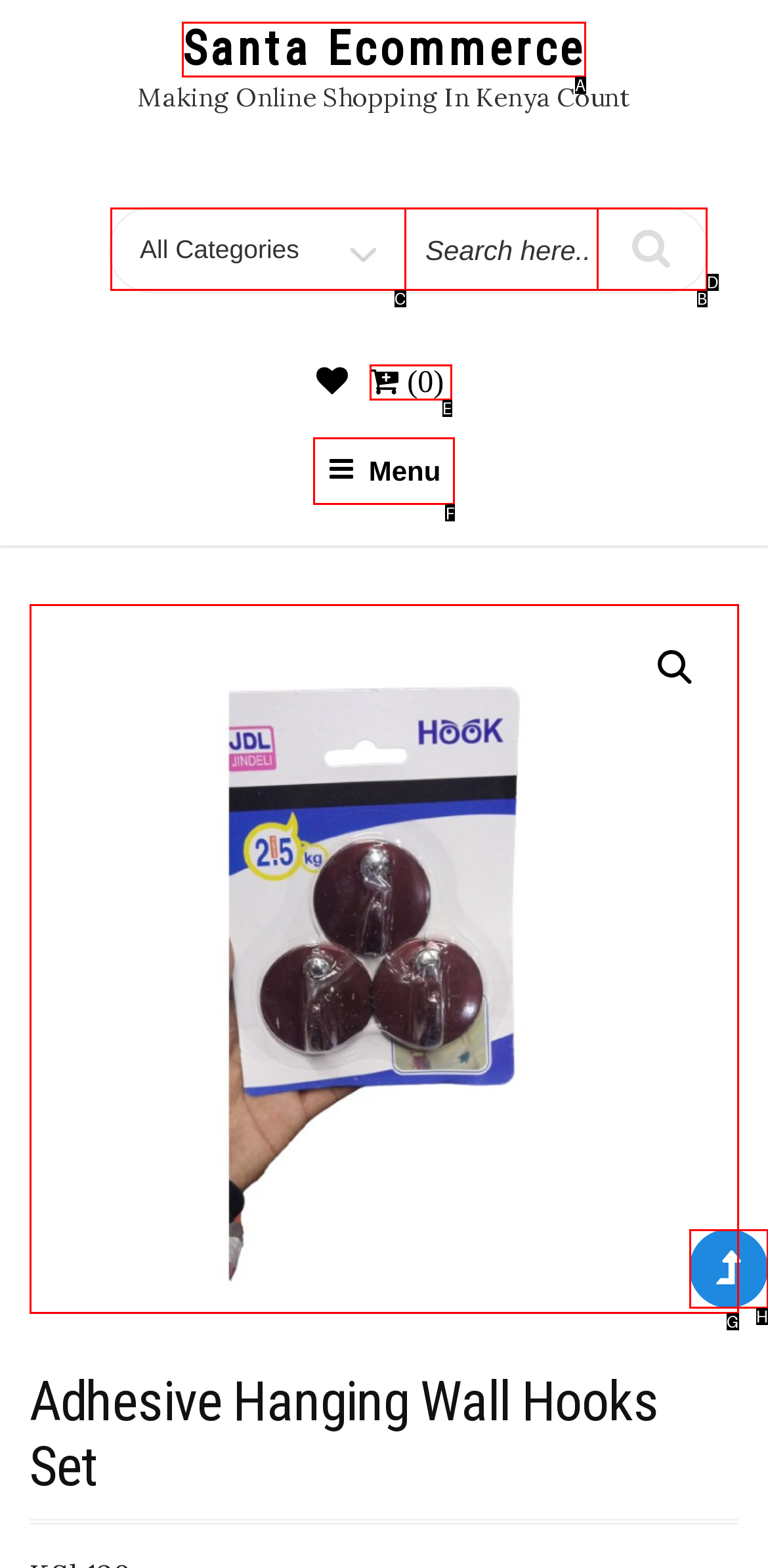Identify which lettered option to click to carry out the task: Click on the top menu. Provide the letter as your answer.

F